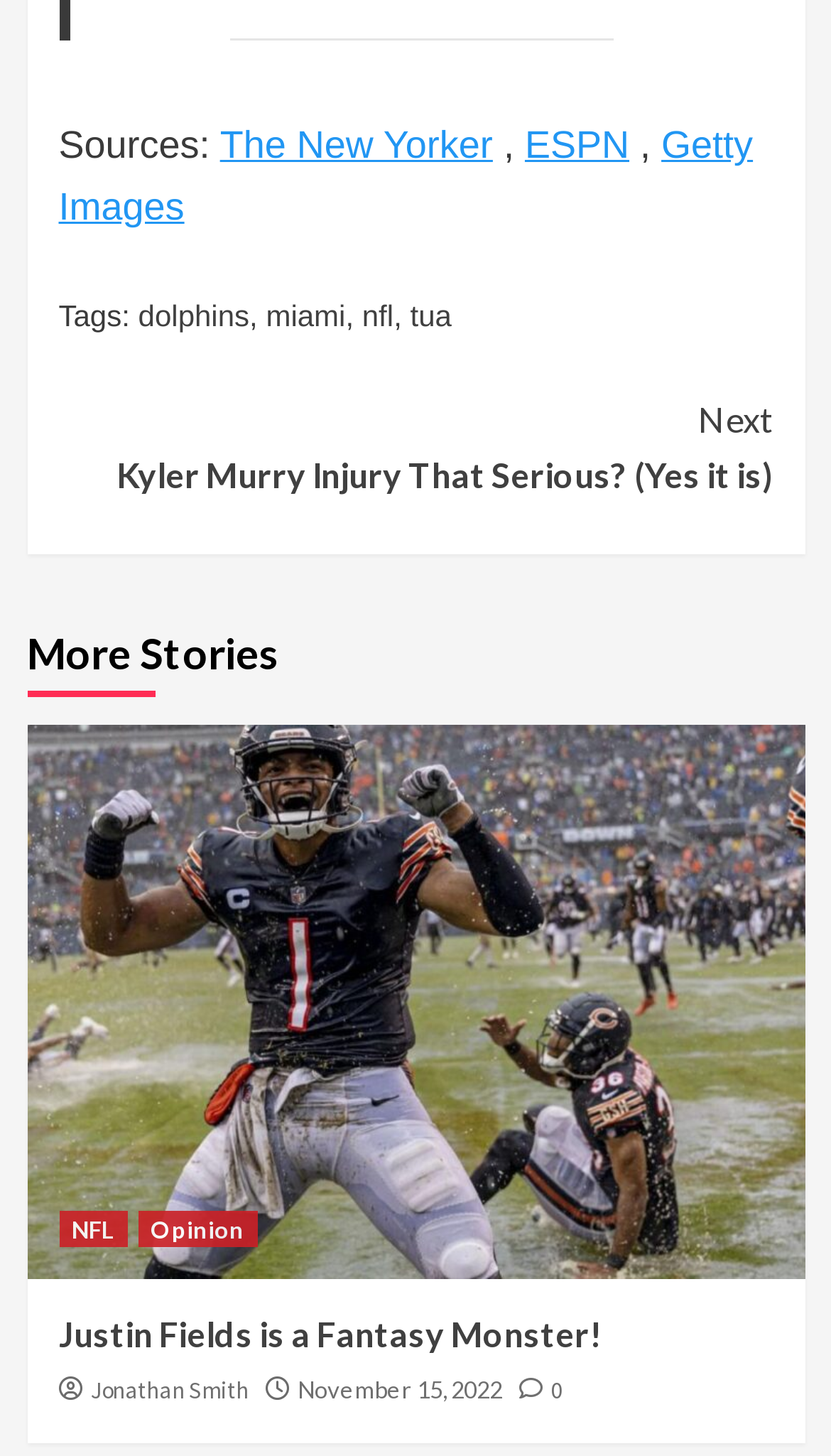Please provide a one-word or short phrase answer to the question:
What is the first tag listed?

dolphins